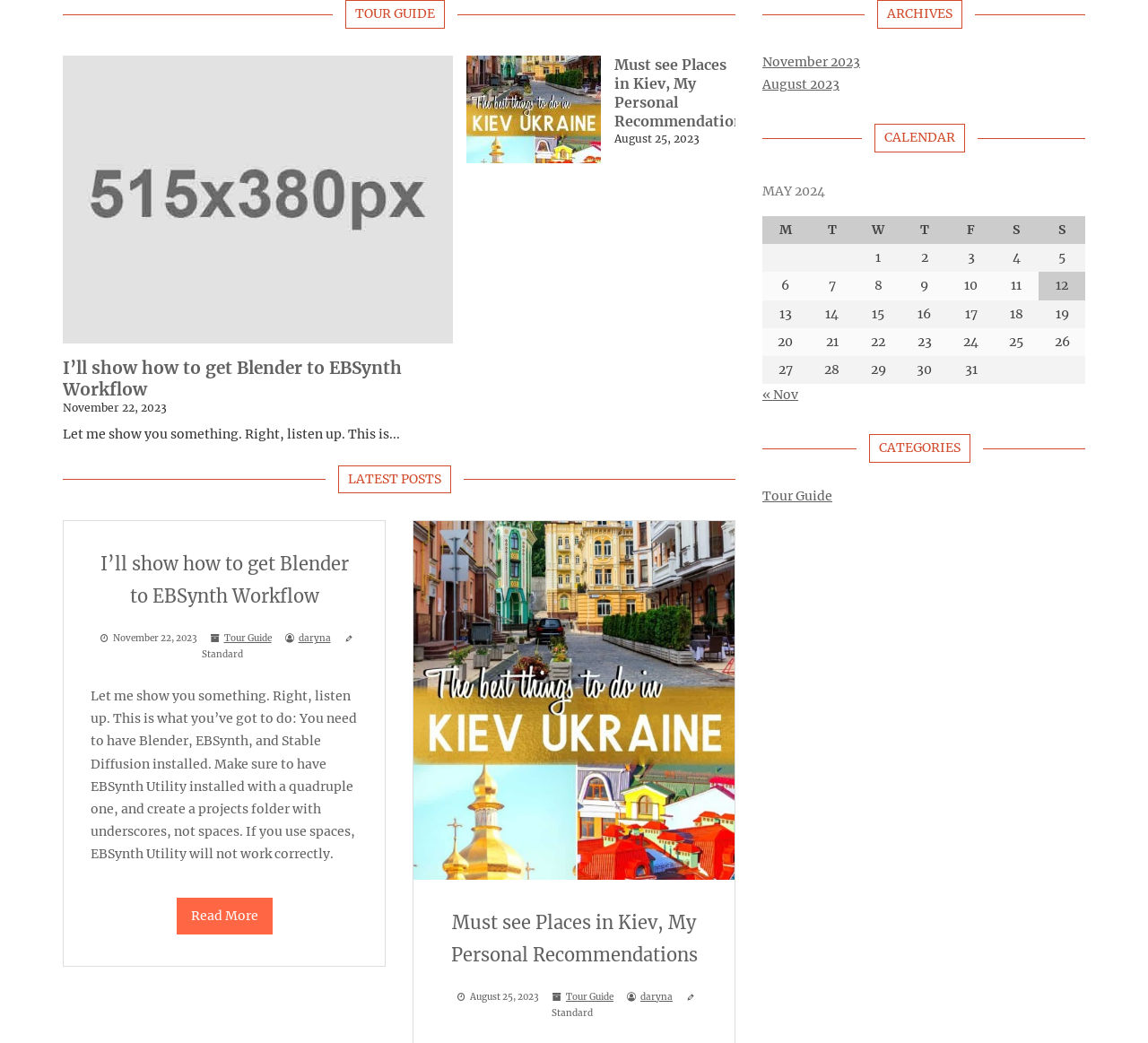How many days are listed in the calendar for May 2024?
Answer the question with a single word or phrase derived from the image.

31